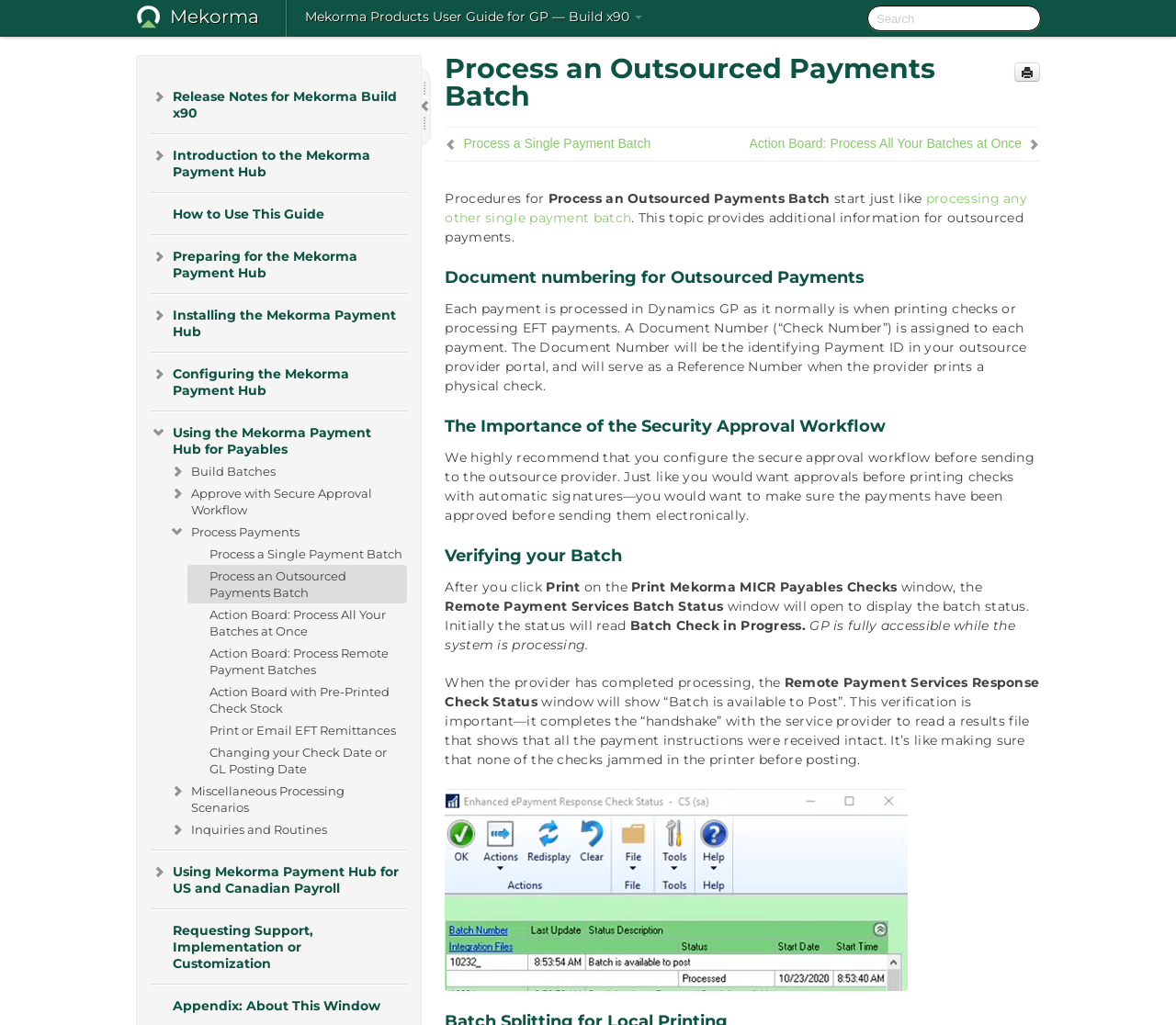Find the bounding box coordinates of the element you need to click on to perform this action: 'Read about Document numbering for Outsourced Payments'. The coordinates should be represented by four float values between 0 and 1, in the format [left, top, right, bottom].

[0.378, 0.259, 0.884, 0.283]